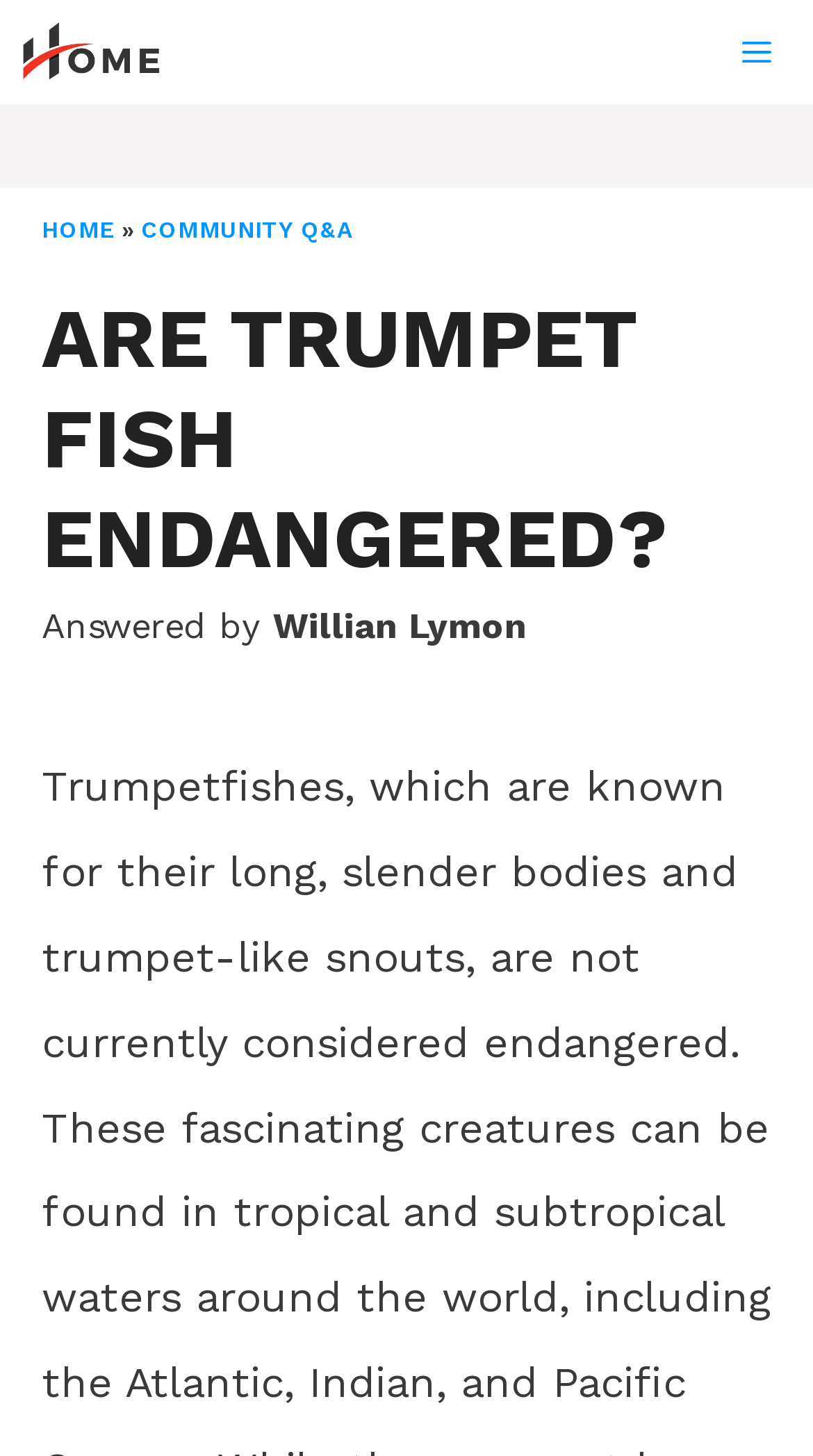Respond to the question below with a single word or phrase:
What is the topic of the current page?

Trumpet fish endangered